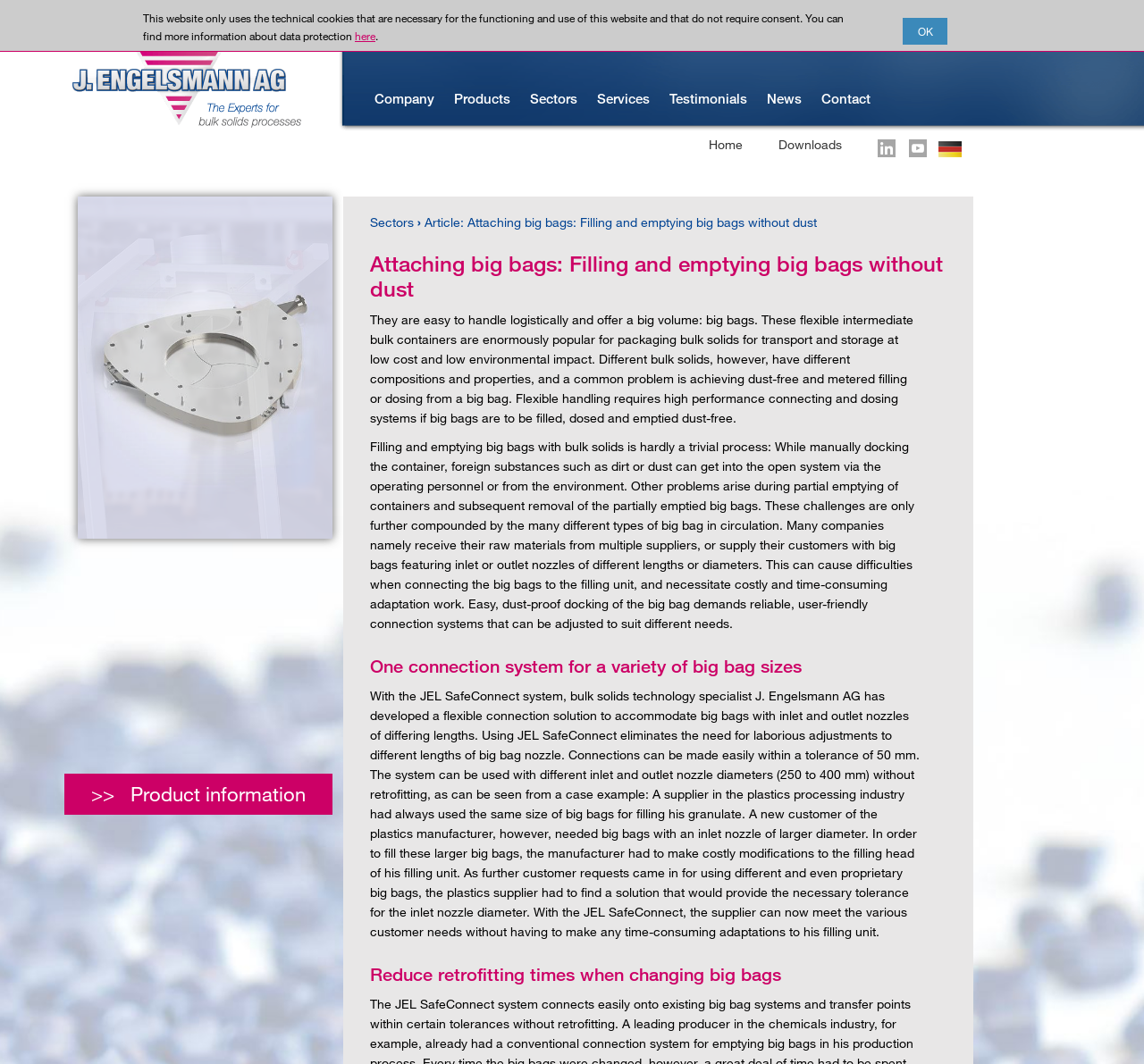Offer an in-depth caption of the entire webpage.

The webpage is about attaching big bags, specifically filling and emptying them without dust. At the top, there is a notification about the website's use of technical cookies, with a link to learn more. Below this, there is a logo of Engelsmann AG, a company that specializes in bulk solids technology.

The main navigation menu is located below the logo, with links to different sections of the website, including Company, Products, Sectors, Services, Testimonials, News, and Contact. On the right side of the navigation menu, there are social media links to Engelsmann's YouTube and LinkedIn pages, as well as a link to Downloads.

The main content of the webpage is divided into sections. The first section has a heading that matches the title of the webpage, followed by a paragraph of text that describes the challenges of filling and emptying big bags, including the risk of dust contamination and the difficulties of connecting and dosing systems.

The next section has a heading that mentions the need for a reliable connection system, followed by a longer paragraph of text that explains the challenges of connecting big bags with different inlet and outlet nozzles, and how this can lead to costly and time-consuming adaptation work.

The third section has a heading that highlights the benefits of a flexible connection solution, followed by a paragraph of text that describes the JEL SafeConnect system, which can accommodate big bags with inlet and outlet nozzles of differing lengths and diameters.

The final section has a heading that emphasizes the importance of reducing retrofitting times when changing big bags, followed by a paragraph of text that provides a case example of a plastics manufacturer who was able to use the JEL SafeConnect system to meet the needs of different customers without having to make costly modifications to their filling unit.